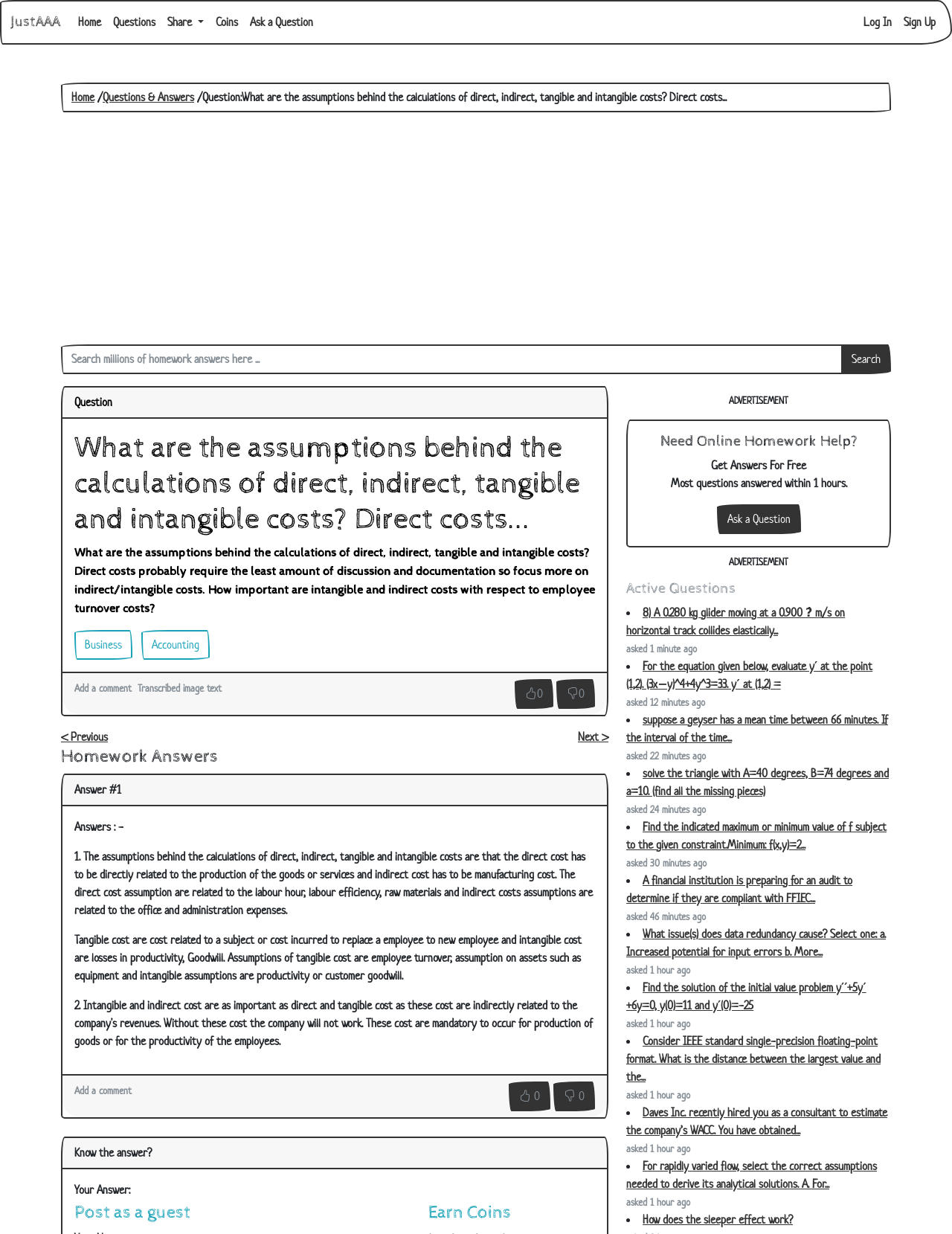Locate the bounding box coordinates of the item that should be clicked to fulfill the instruction: "Ask a question".

[0.256, 0.006, 0.335, 0.03]